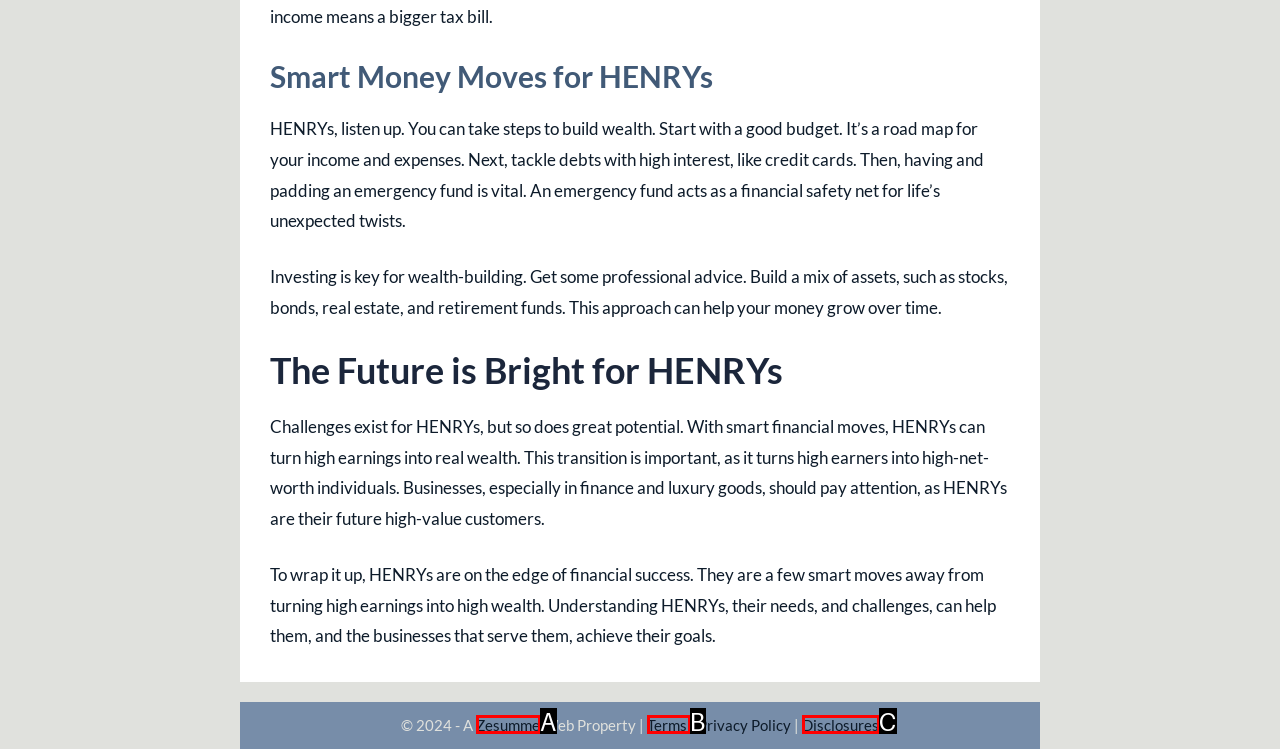Using the provided description: Zesumme, select the most fitting option and return its letter directly from the choices.

A